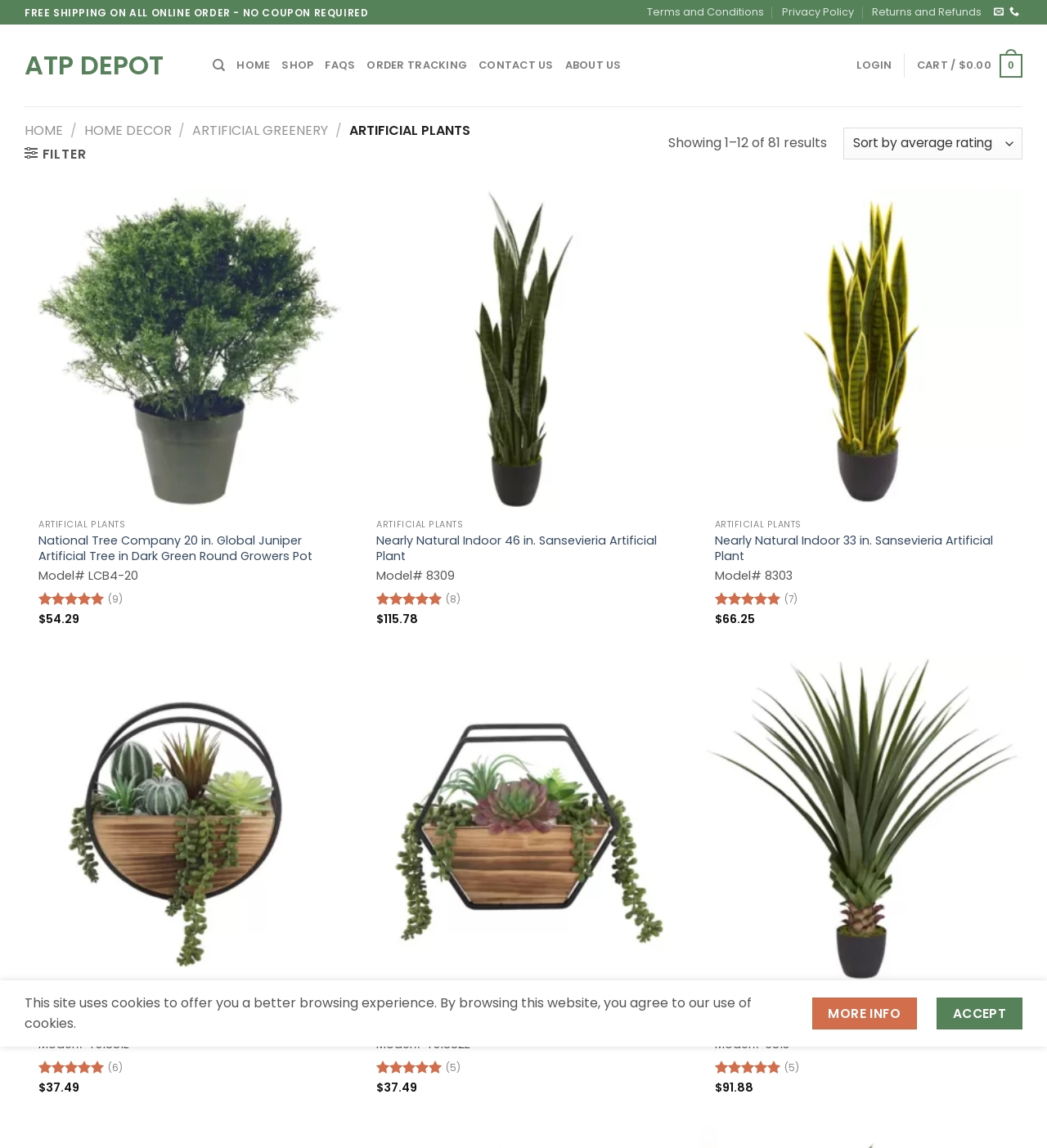How many results are shown on this page?
Refer to the image and give a detailed answer to the query.

The StaticText element with the text 'Showing 1–12 of 81 results' indicates that 12 results are shown on this page out of a total of 81 results.